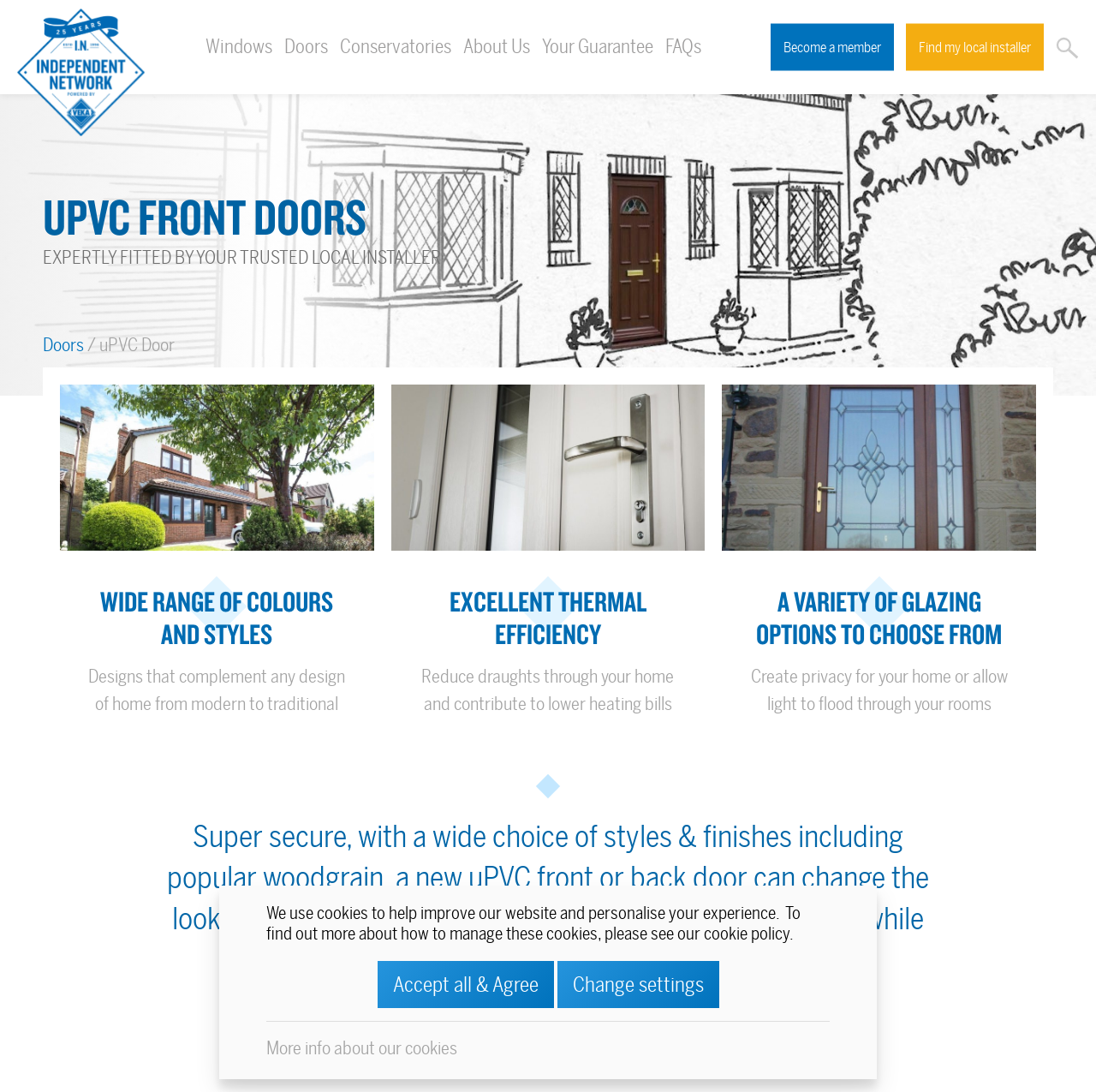Determine the bounding box coordinates of the clickable region to execute the instruction: "Find my local installer". The coordinates should be four float numbers between 0 and 1, denoted as [left, top, right, bottom].

[0.827, 0.022, 0.952, 0.065]